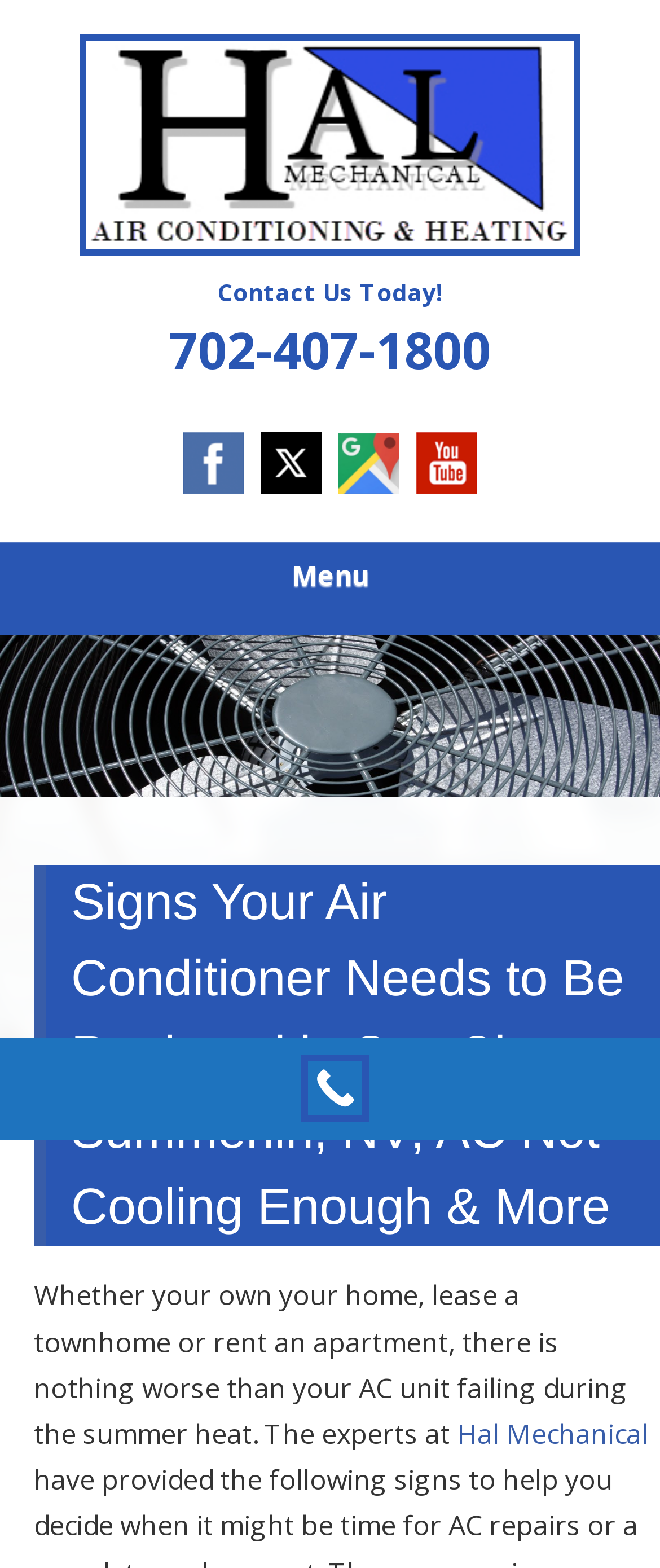Provide the bounding box coordinates of the HTML element this sentence describes: "parent_node: HAL MECHANICAL HVAC". The bounding box coordinates consist of four float numbers between 0 and 1, i.e., [left, top, right, bottom].

[0.121, 0.159, 0.879, 0.179]